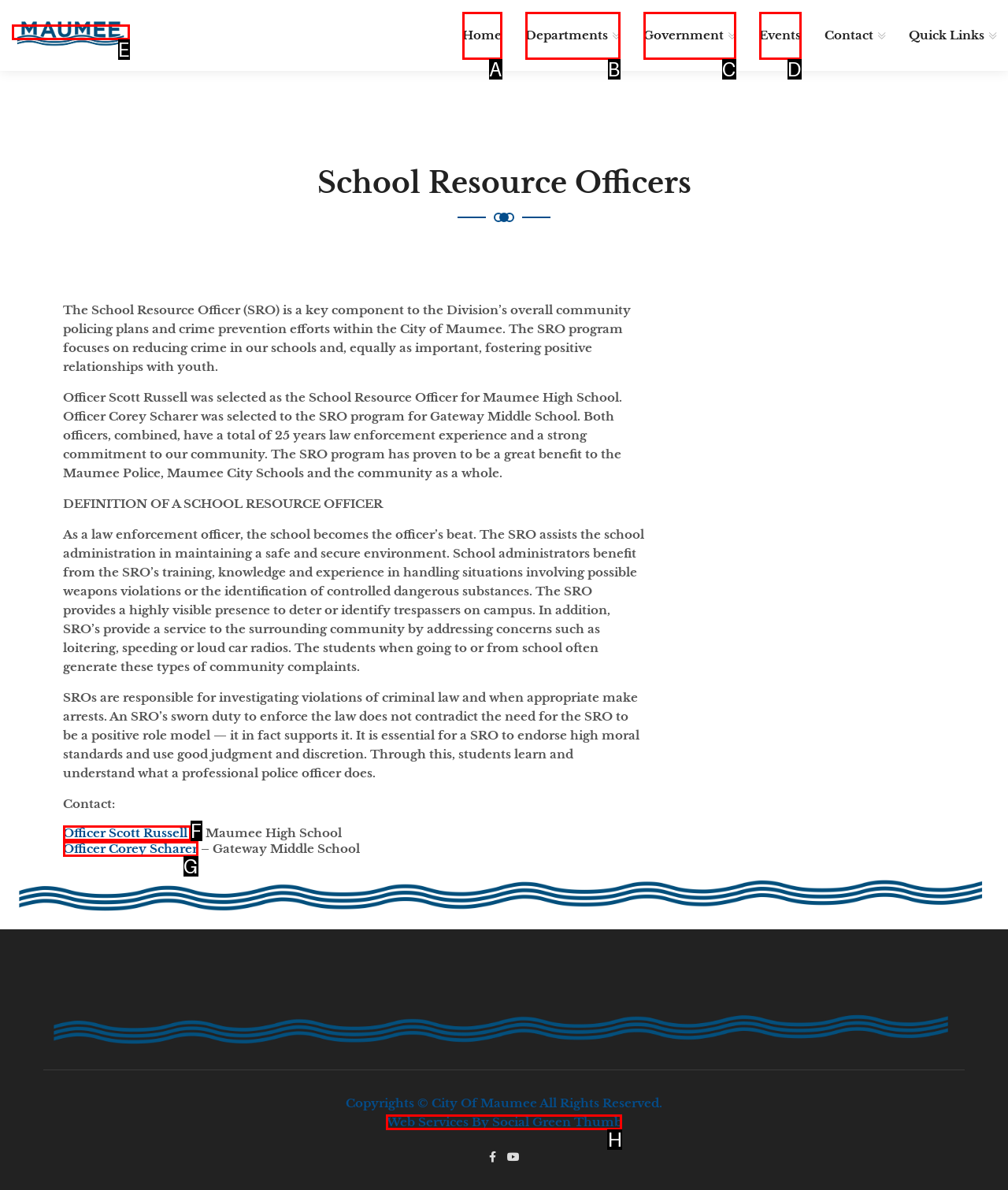Based on the description alt="City of Maumee", identify the most suitable HTML element from the options. Provide your answer as the corresponding letter.

E